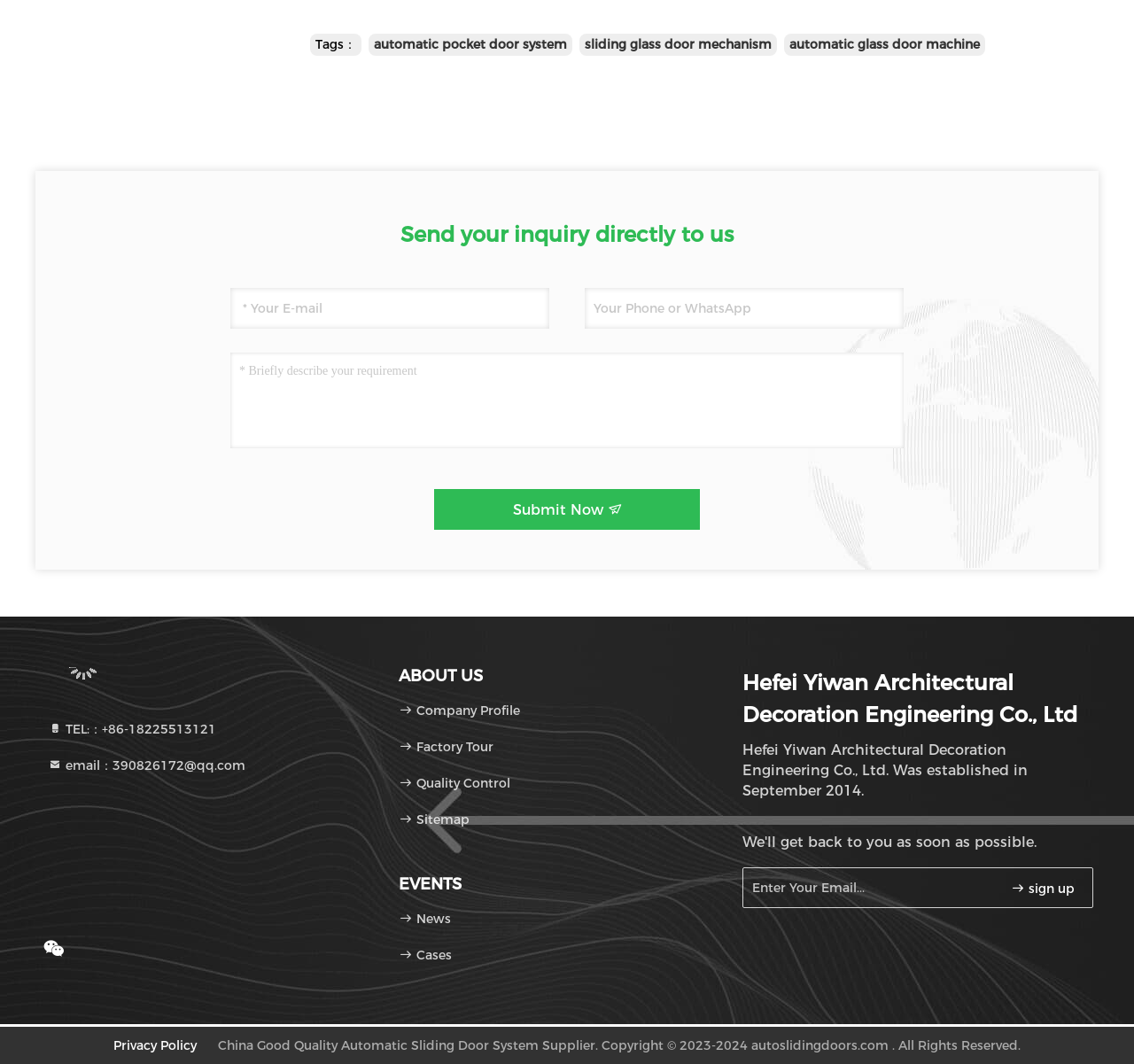What is the company name?
Based on the image, provide your answer in one word or phrase.

Hefei Yiwan Architectural Decoration Engineering Co., Ltd